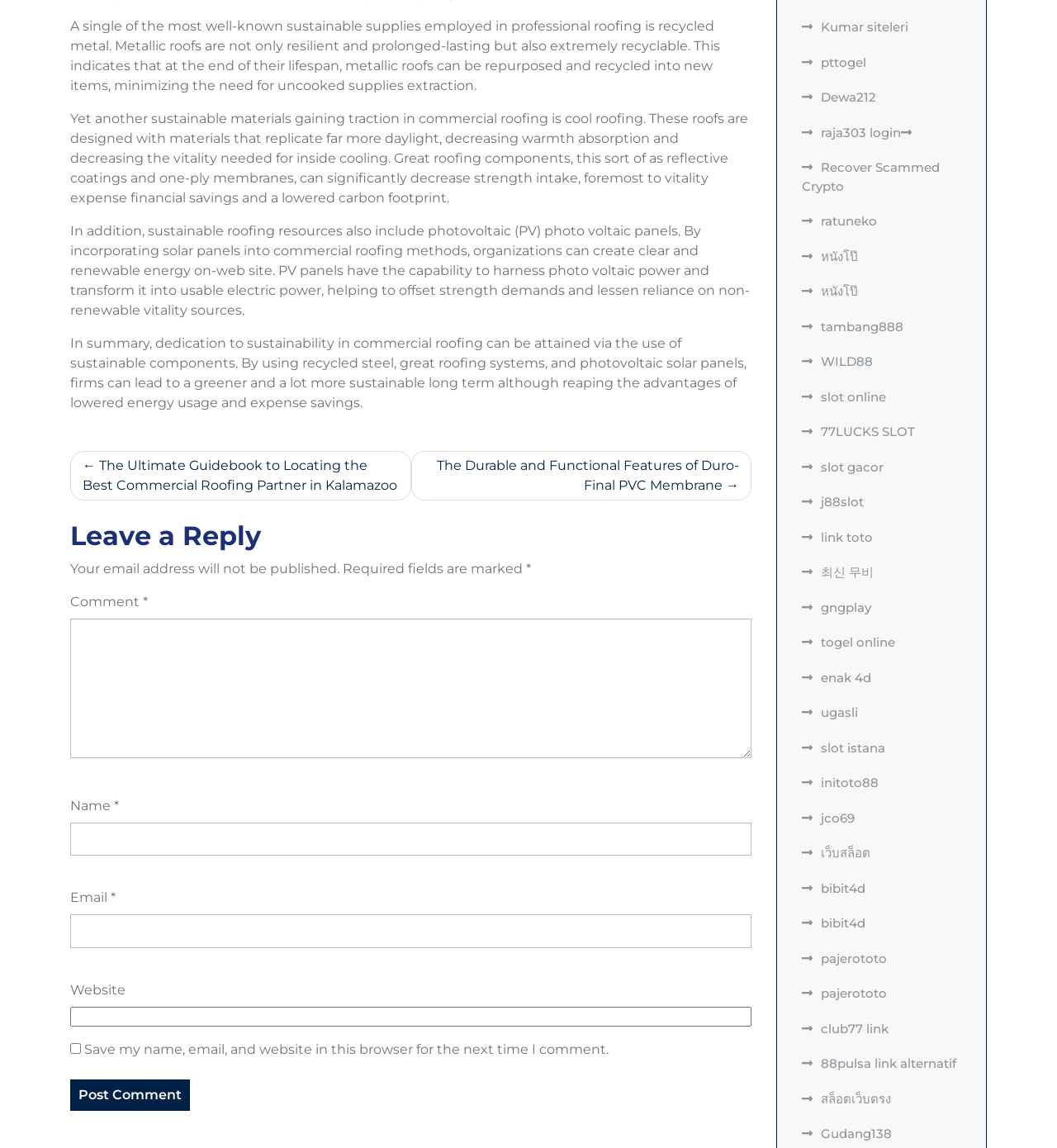Can you find the bounding box coordinates for the element that needs to be clicked to execute this instruction: "Type your comment in the 'Comment' field"? The coordinates should be given as four float numbers between 0 and 1, i.e., [left, top, right, bottom].

[0.066, 0.539, 0.711, 0.66]